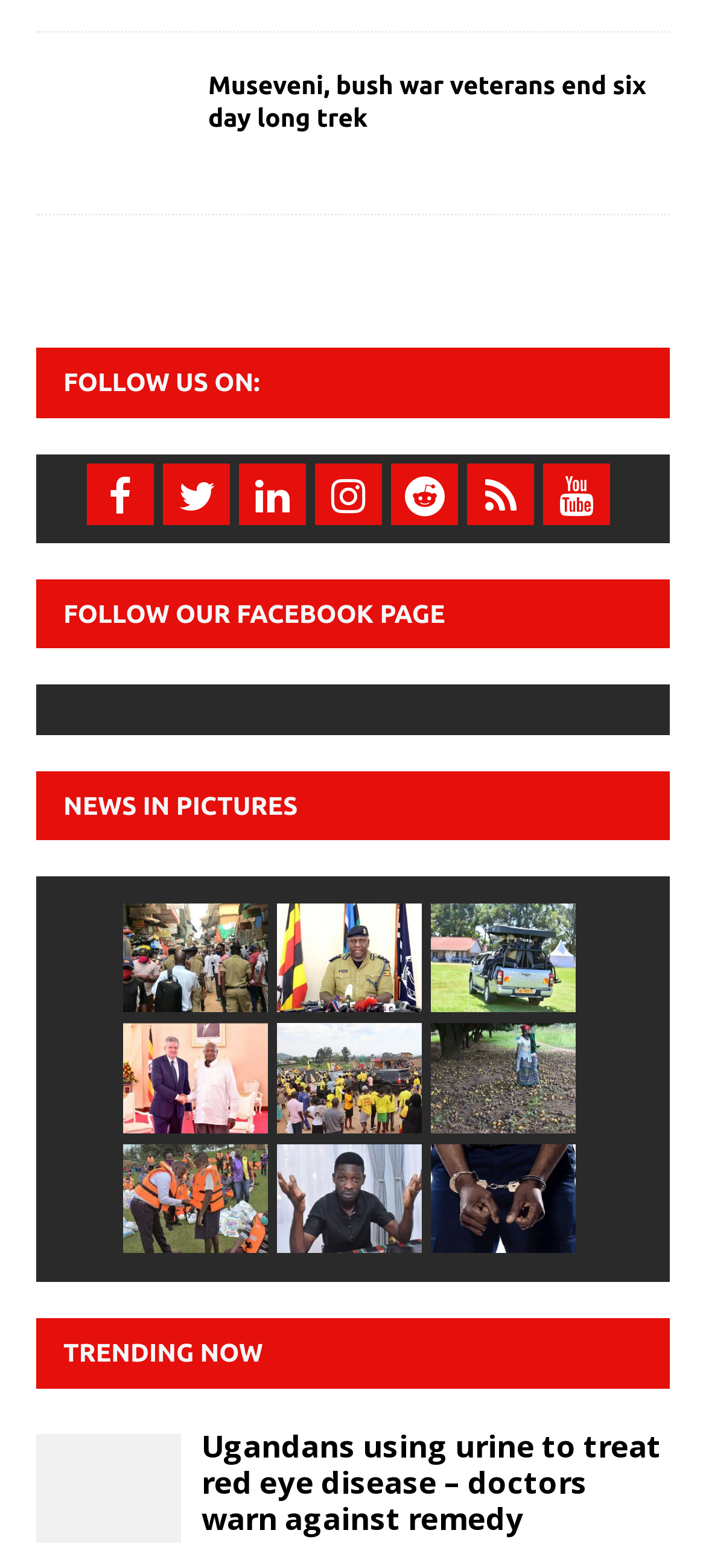Give a concise answer using one word or a phrase to the following question:
What is the category of the news article 'Kikuubo crowds enhancing COVID-19 transmissions'?

NEWS IN PICTURES